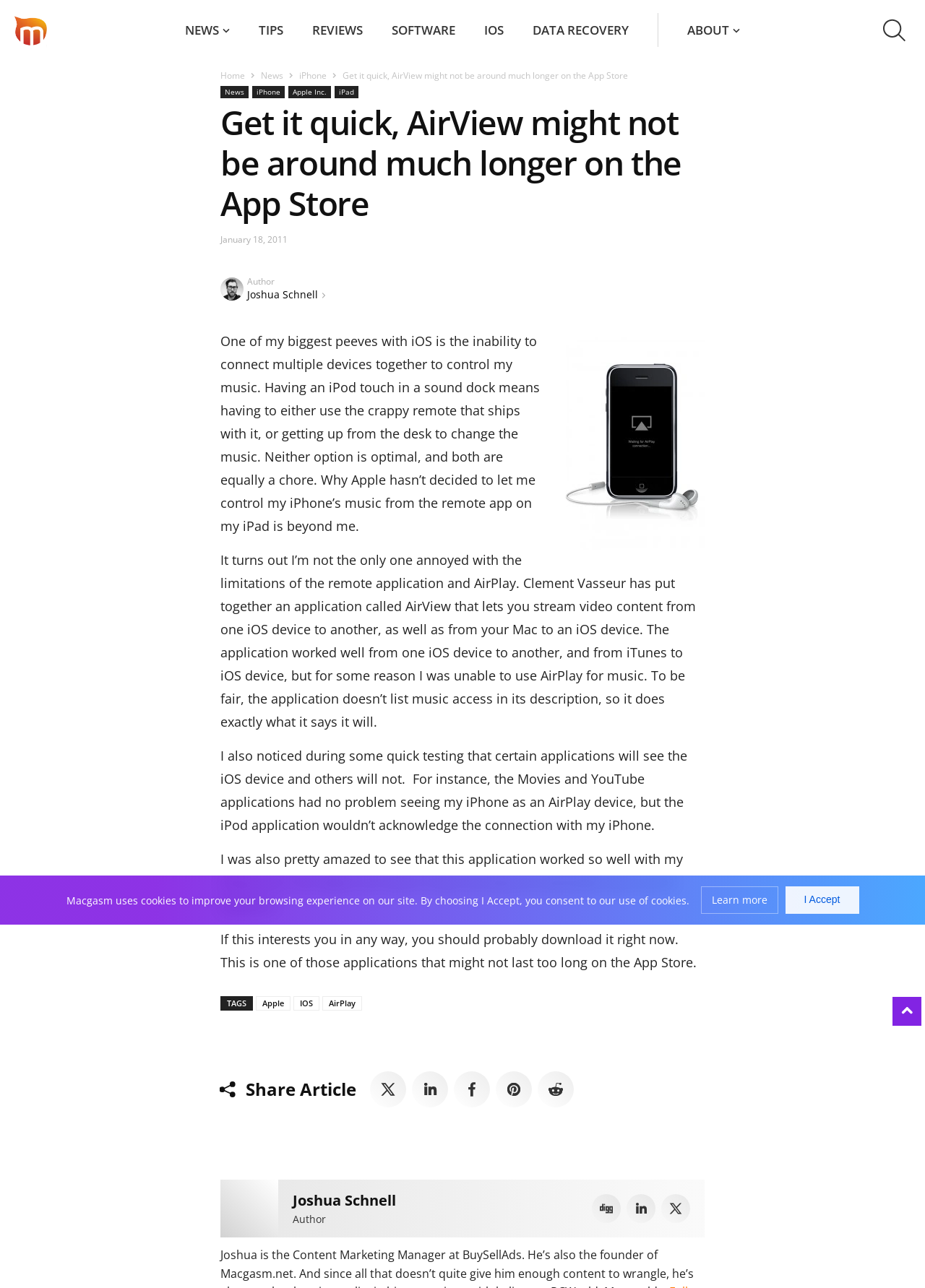Select the bounding box coordinates of the element I need to click to carry out the following instruction: "Search macgasm.net".

[0.281, 0.012, 0.688, 0.035]